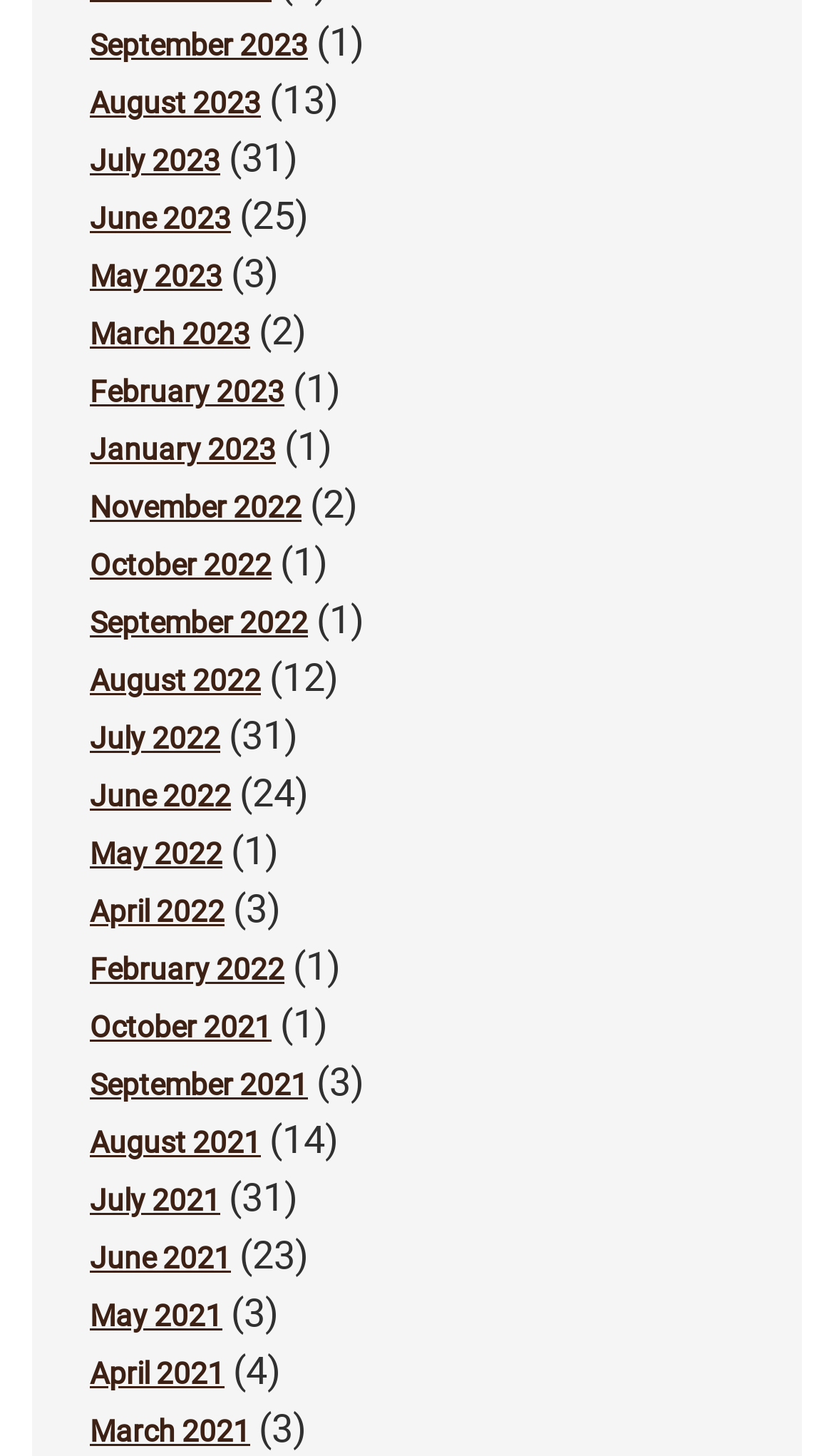Can you determine the bounding box coordinates of the area that needs to be clicked to fulfill the following instruction: "View February 2022"?

[0.108, 0.654, 0.341, 0.678]